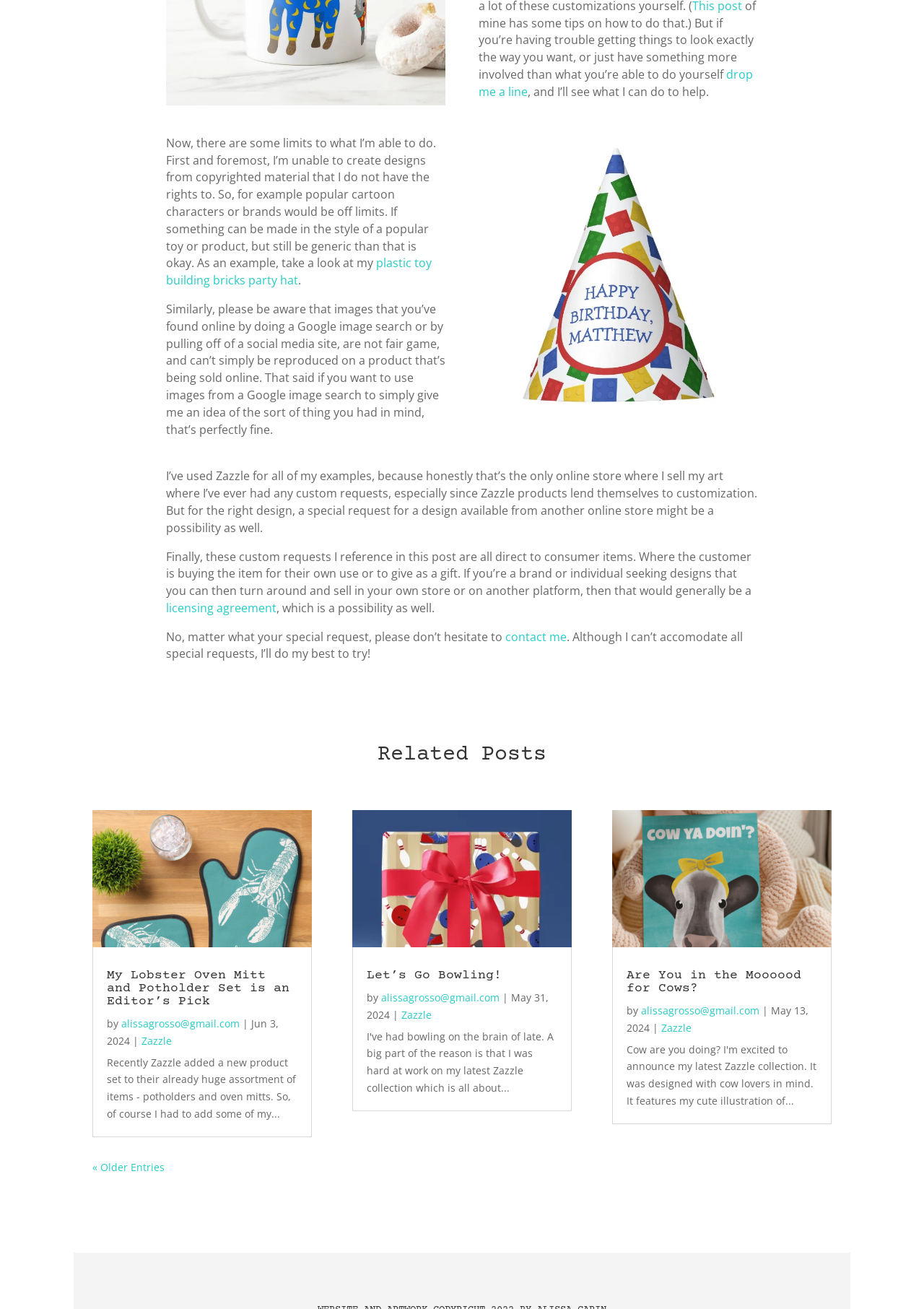Use a single word or phrase to answer the following:
How can customers contact the author for special requests?

Contact me